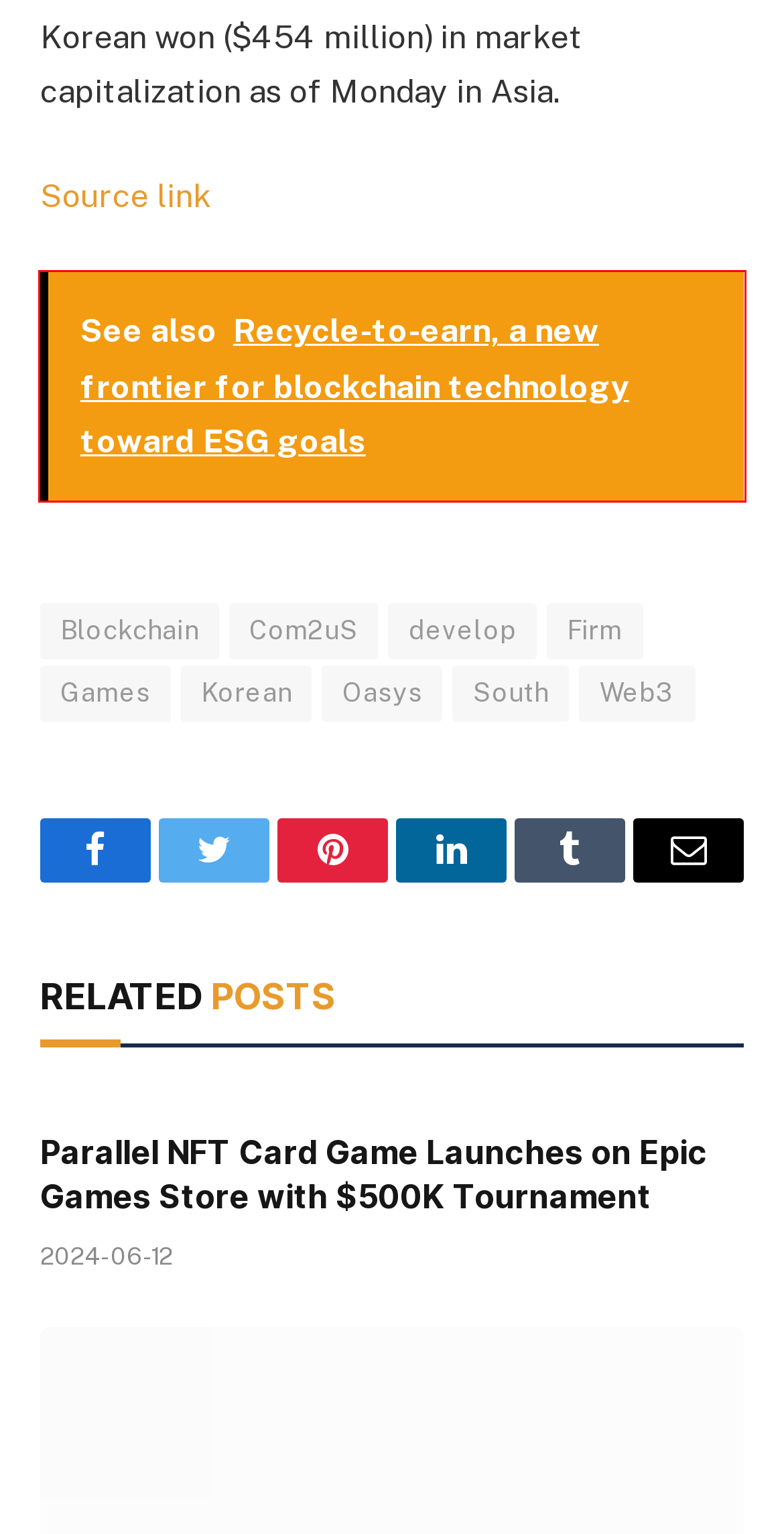You are given a screenshot depicting a webpage with a red bounding box around a UI element. Select the description that best corresponds to the new webpage after clicking the selected element. Here are the choices:
A. Games - Patrol Crypto
B. Parallel NFT Card Game Launches on Epic Games Store with $500K Tournament - Patrol Crypto
C. South - Patrol Crypto
D. Firm - Patrol Crypto
E. Recycle-to-earn, a new frontier for blockchain technology toward ESG goals - Patrol Crypto
F. Com2uS - Patrol Crypto
G. Korean - Patrol Crypto
H. Oasys - Patrol Crypto

E